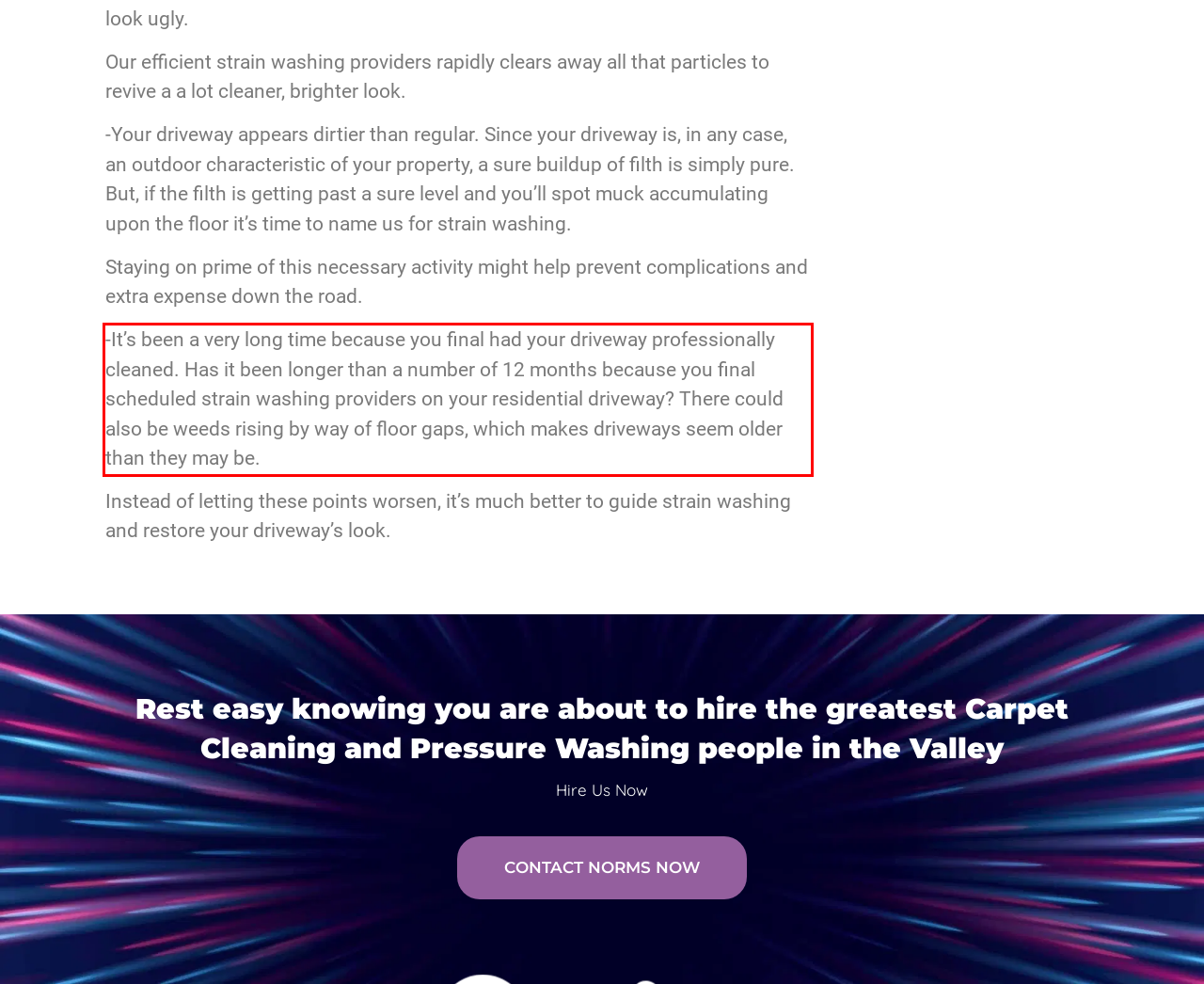Examine the webpage screenshot, find the red bounding box, and extract the text content within this marked area.

-It’s been a very long time because you final had your driveway professionally cleaned. Has it been longer than a number of 12 months because you final scheduled strain washing providers on your residential driveway? There could also be weeds rising by way of floor gaps, which makes driveways seem older than they may be.